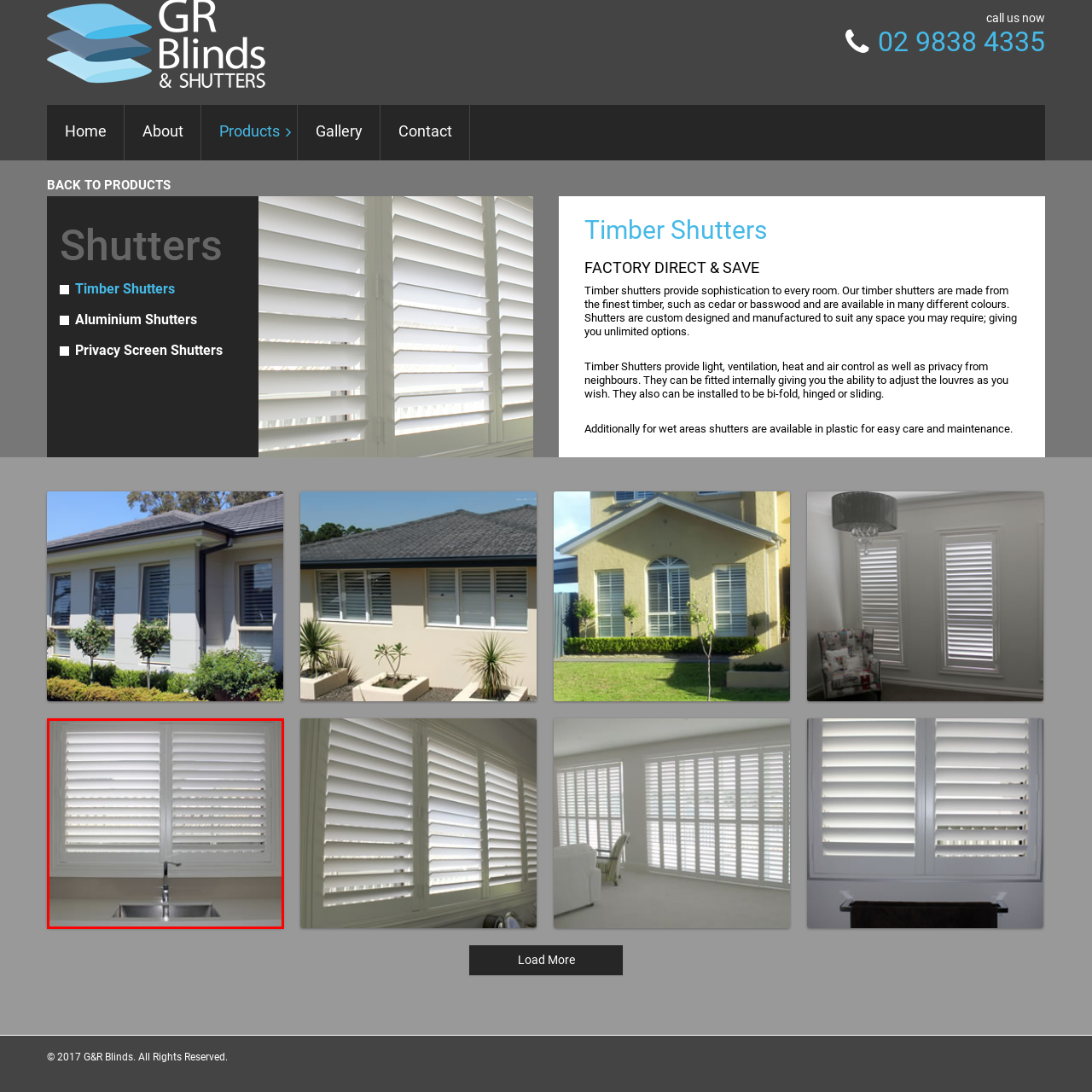What is the style of the sink tap?
Pay attention to the part of the image enclosed by the red bounding box and respond to the question in detail.

The caption describes the sink tap as 'sleek, minimalist', indicating that it has a modern and simple design that complements the contemporary aesthetic of the kitchen.